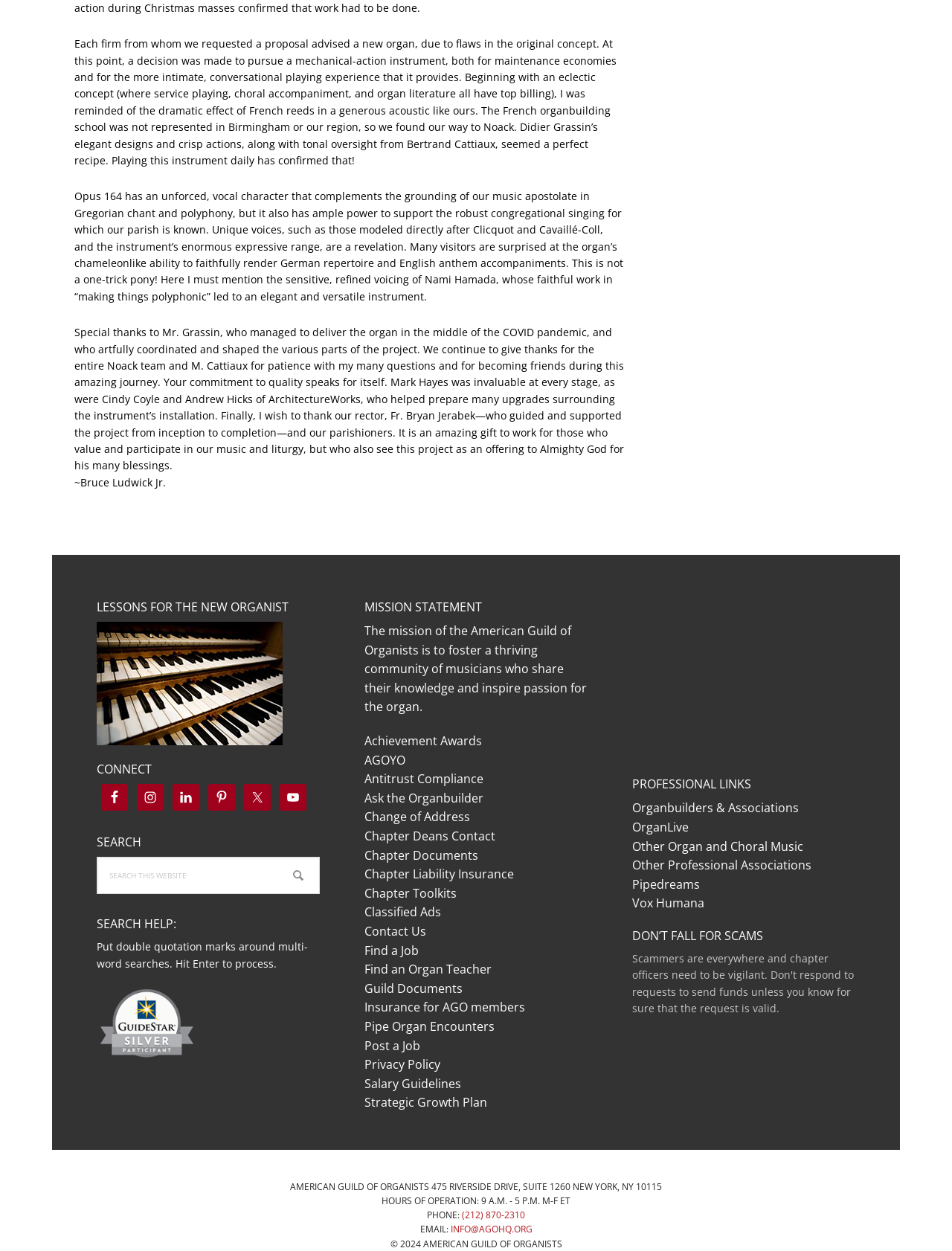Please respond in a single word or phrase: 
How many social media links are available?

6